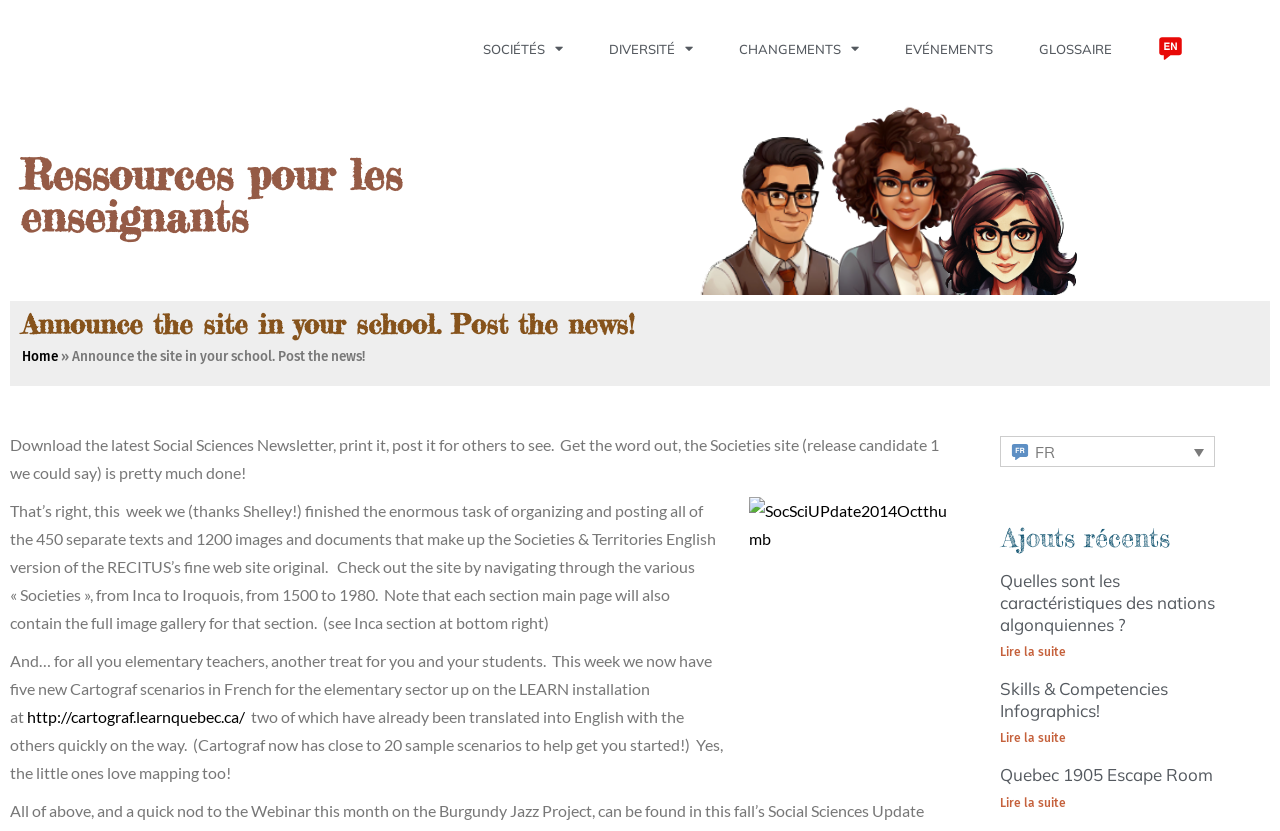Pinpoint the bounding box coordinates of the clickable element needed to complete the instruction: "Read more about 'Quelles sont les caractéristiques des nations algonquiennes?'". The coordinates should be provided as four float numbers between 0 and 1: [left, top, right, bottom].

[0.781, 0.686, 0.949, 0.766]